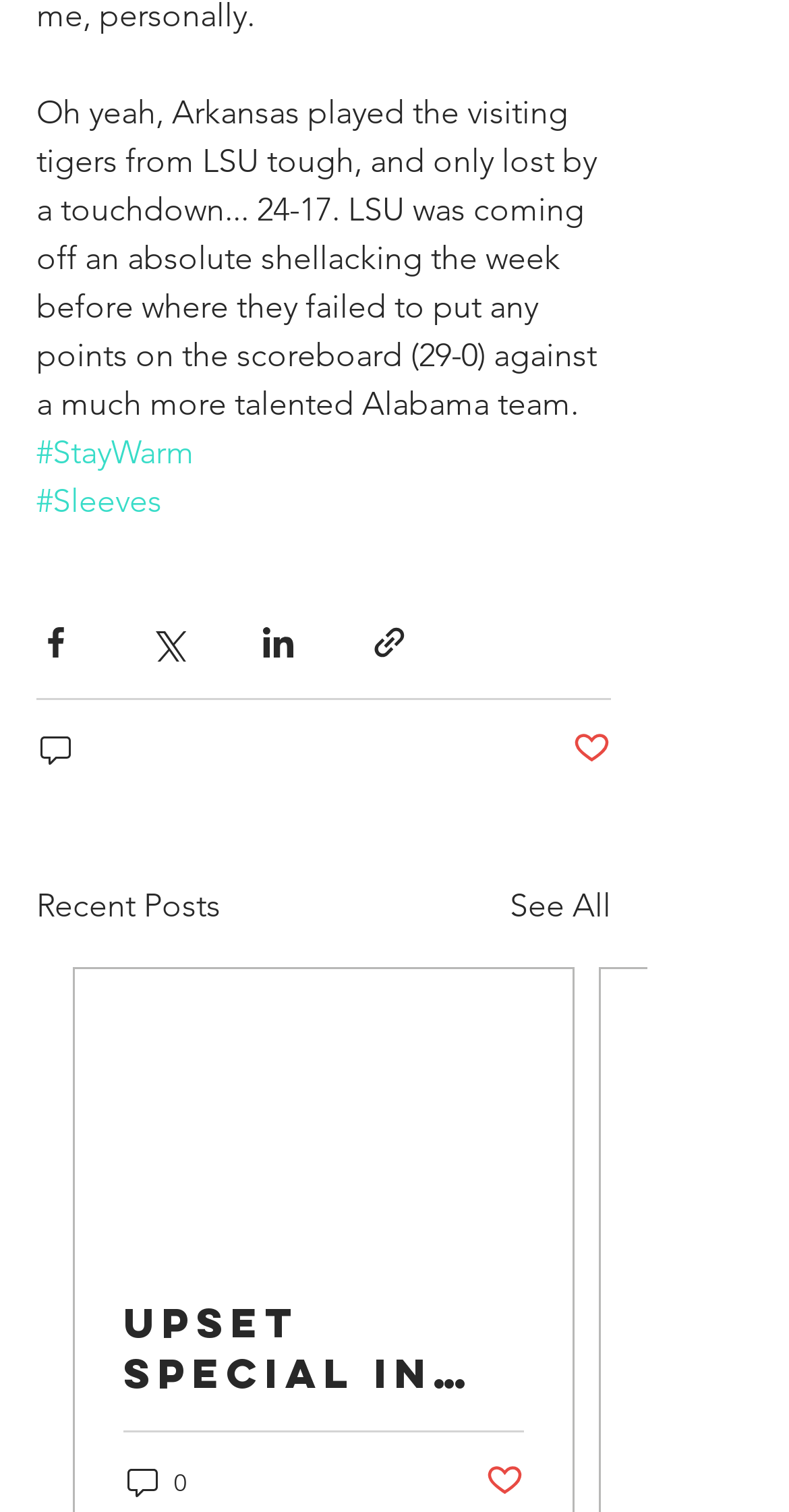Specify the bounding box coordinates of the element's area that should be clicked to execute the given instruction: "Click the link with hashtag StayWarm". The coordinates should be four float numbers between 0 and 1, i.e., [left, top, right, bottom].

[0.046, 0.286, 0.246, 0.311]